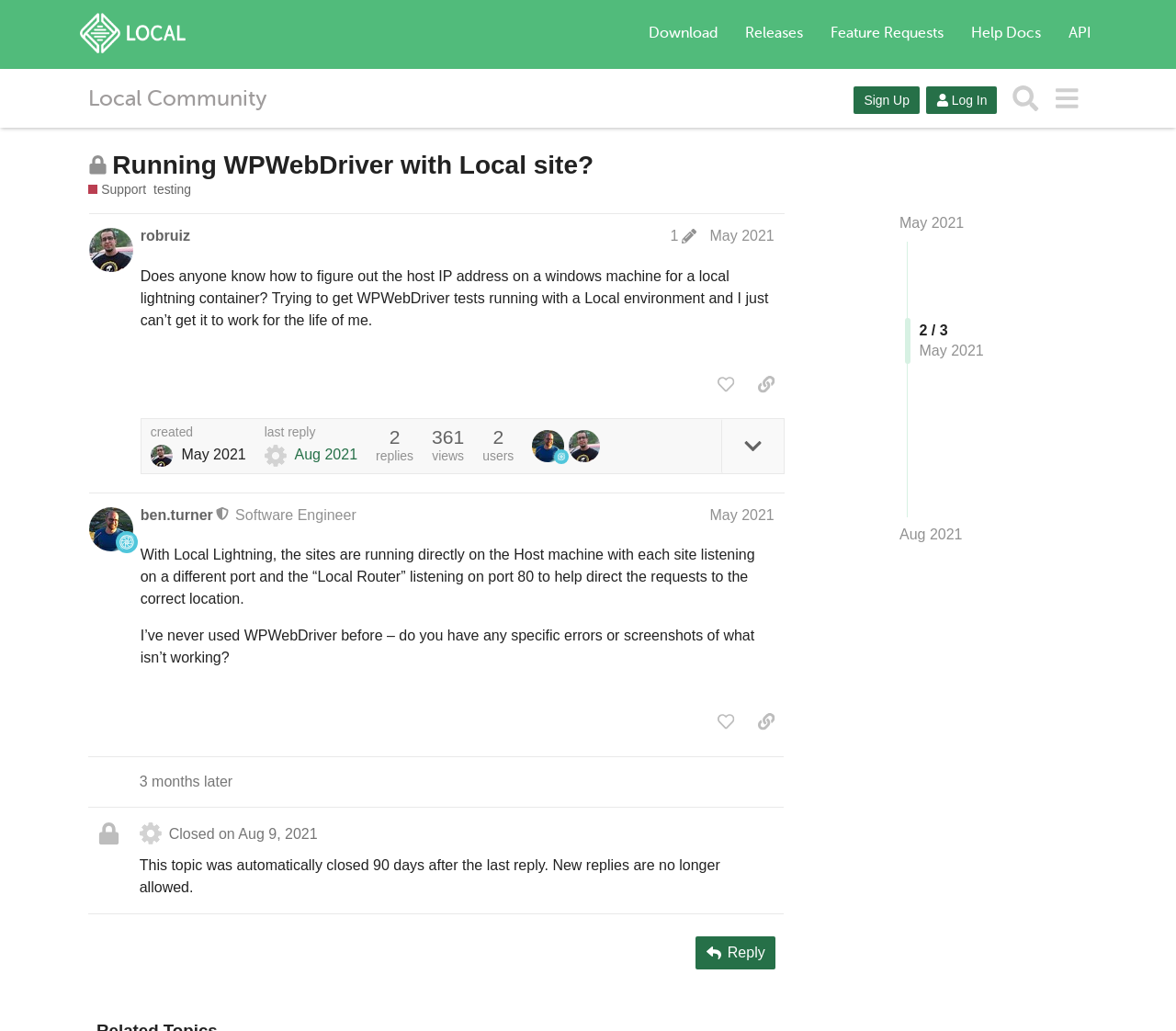Determine the bounding box coordinates for the UI element described. Format the coordinates as (top-left x, top-left y, bottom-right x, bottom-right y) and ensure all values are between 0 and 1. Element description: title="like this post"

[0.602, 0.685, 0.632, 0.715]